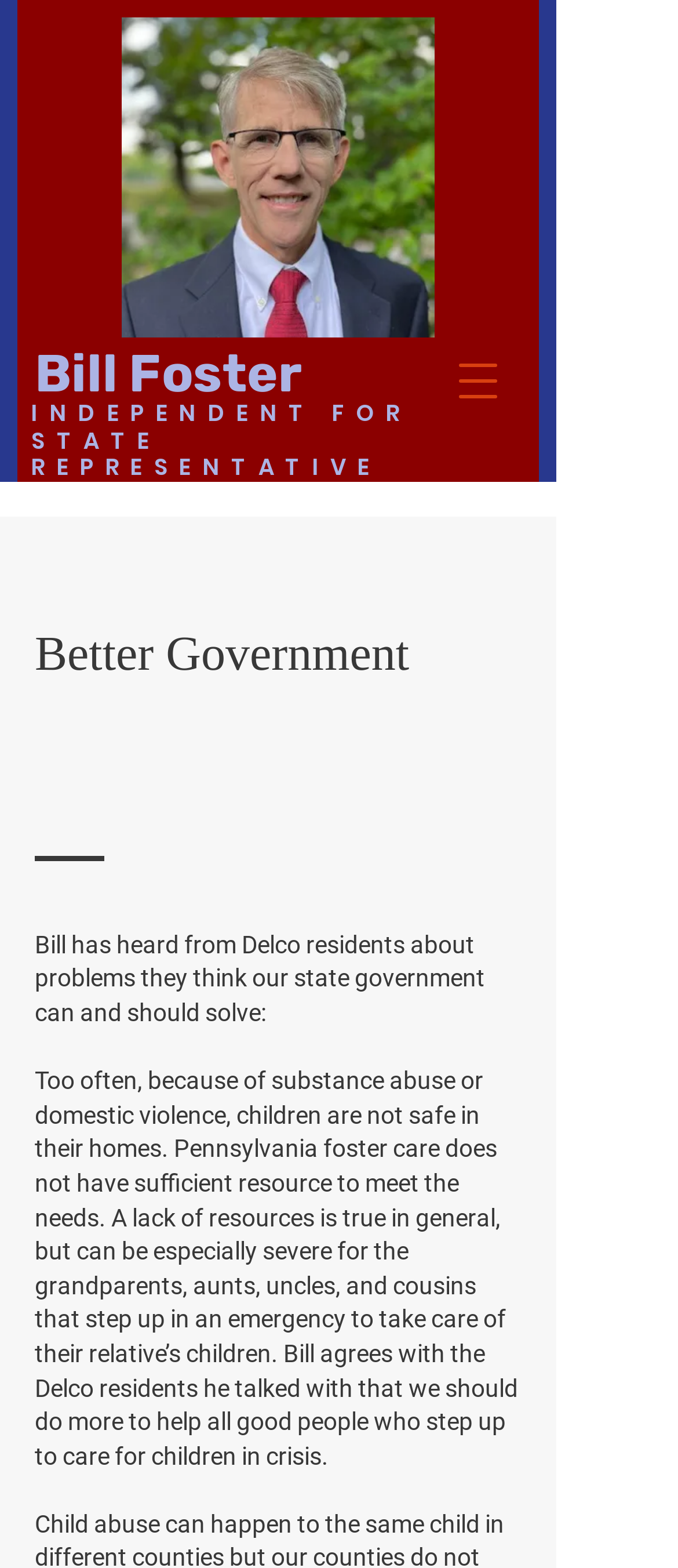What is the problem with children in their homes?
Using the image as a reference, give a one-word or short phrase answer.

Not safe due to substance abuse or domestic violence